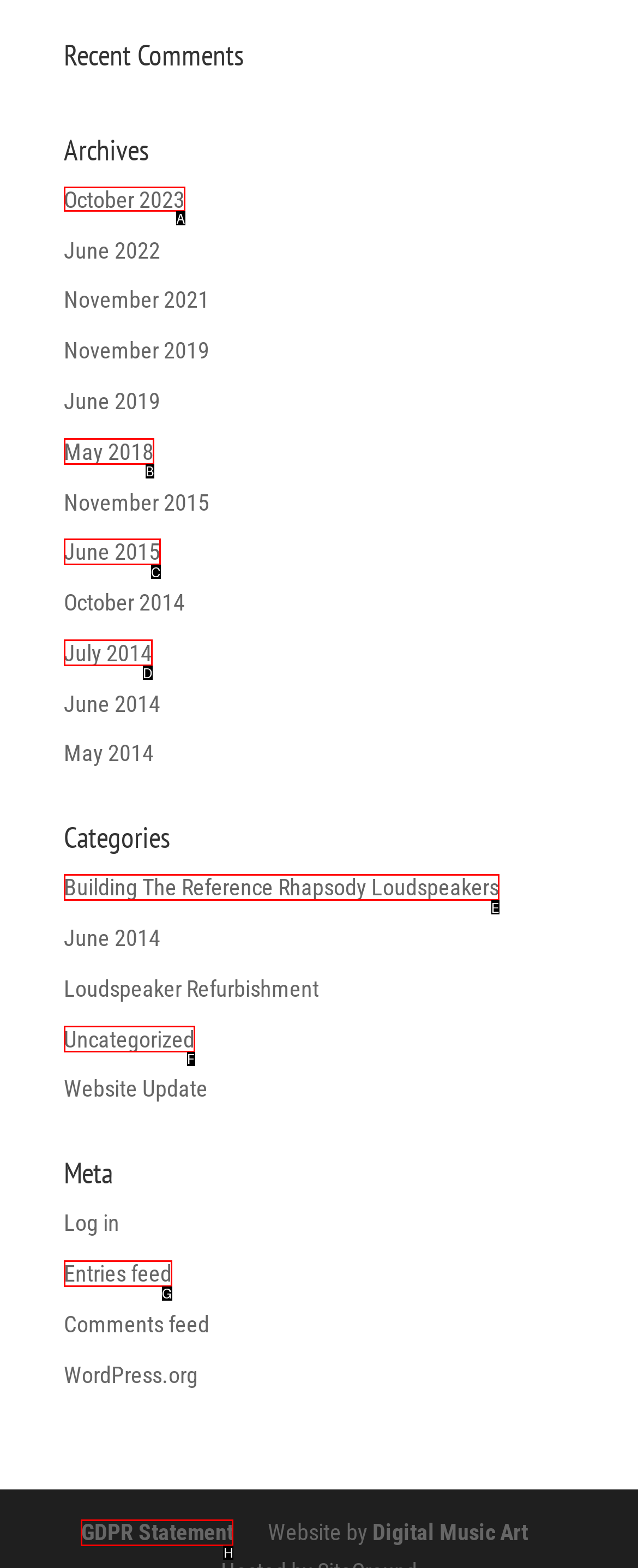Tell me which one HTML element I should click to complete this task: Go to October 2023 archives Answer with the option's letter from the given choices directly.

A